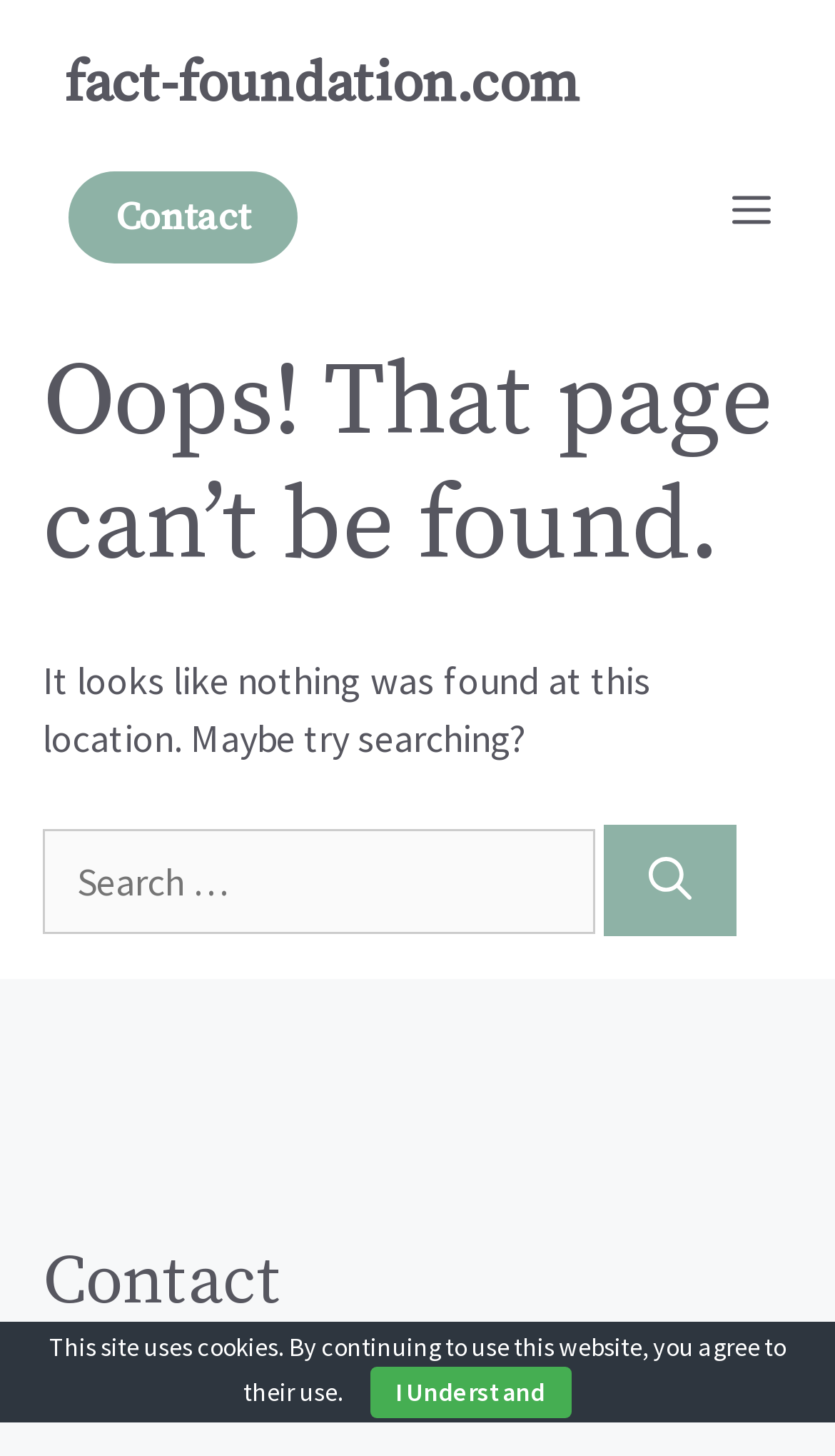Locate the primary heading on the webpage and return its text.

Oops! That page can’t be found.